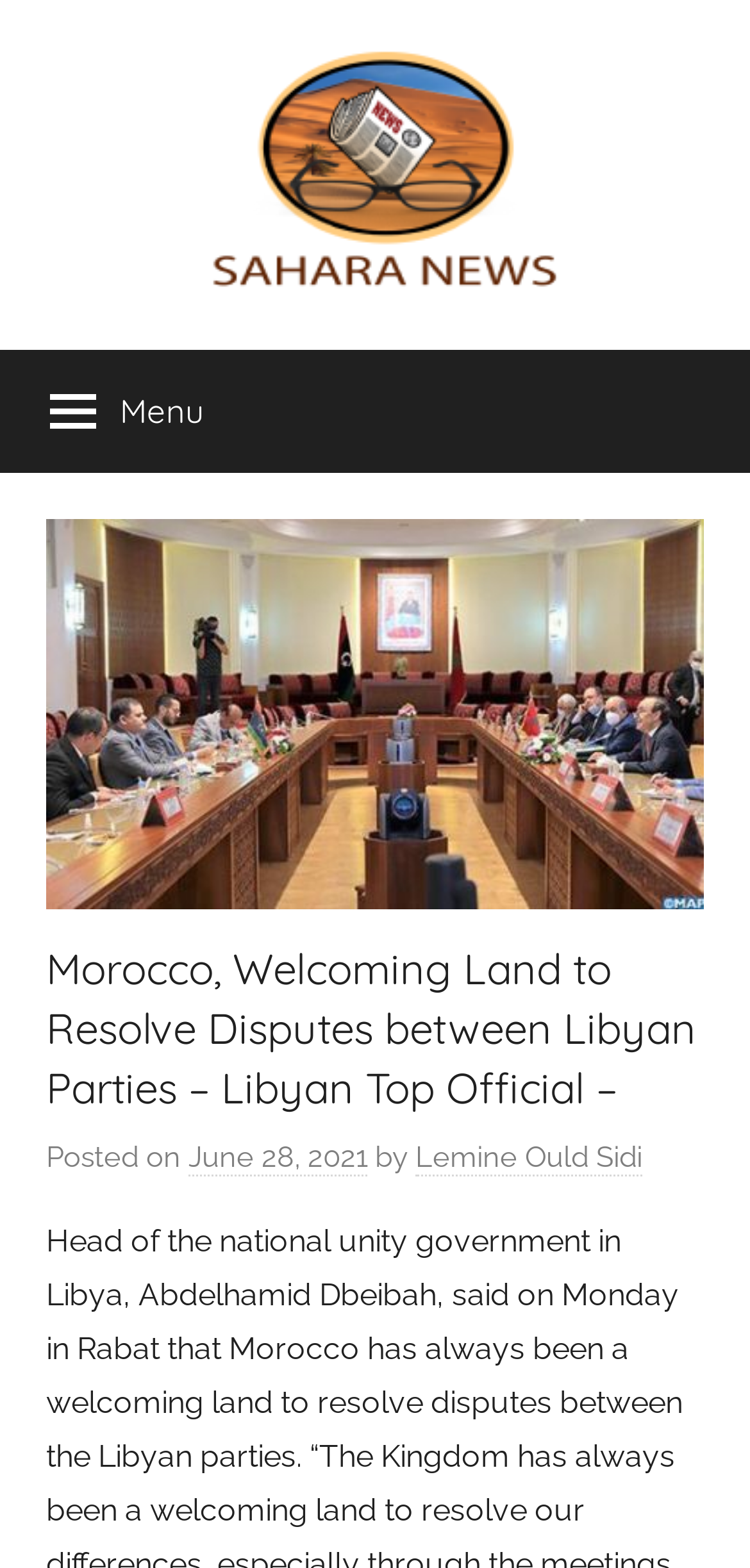Please determine the bounding box coordinates, formatted as (top-left x, top-left y, bottom-right x, bottom-right y), with all values as floating point numbers between 0 and 1. Identify the bounding box of the region described as: Sahara News

[0.0, 0.196, 0.308, 0.313]